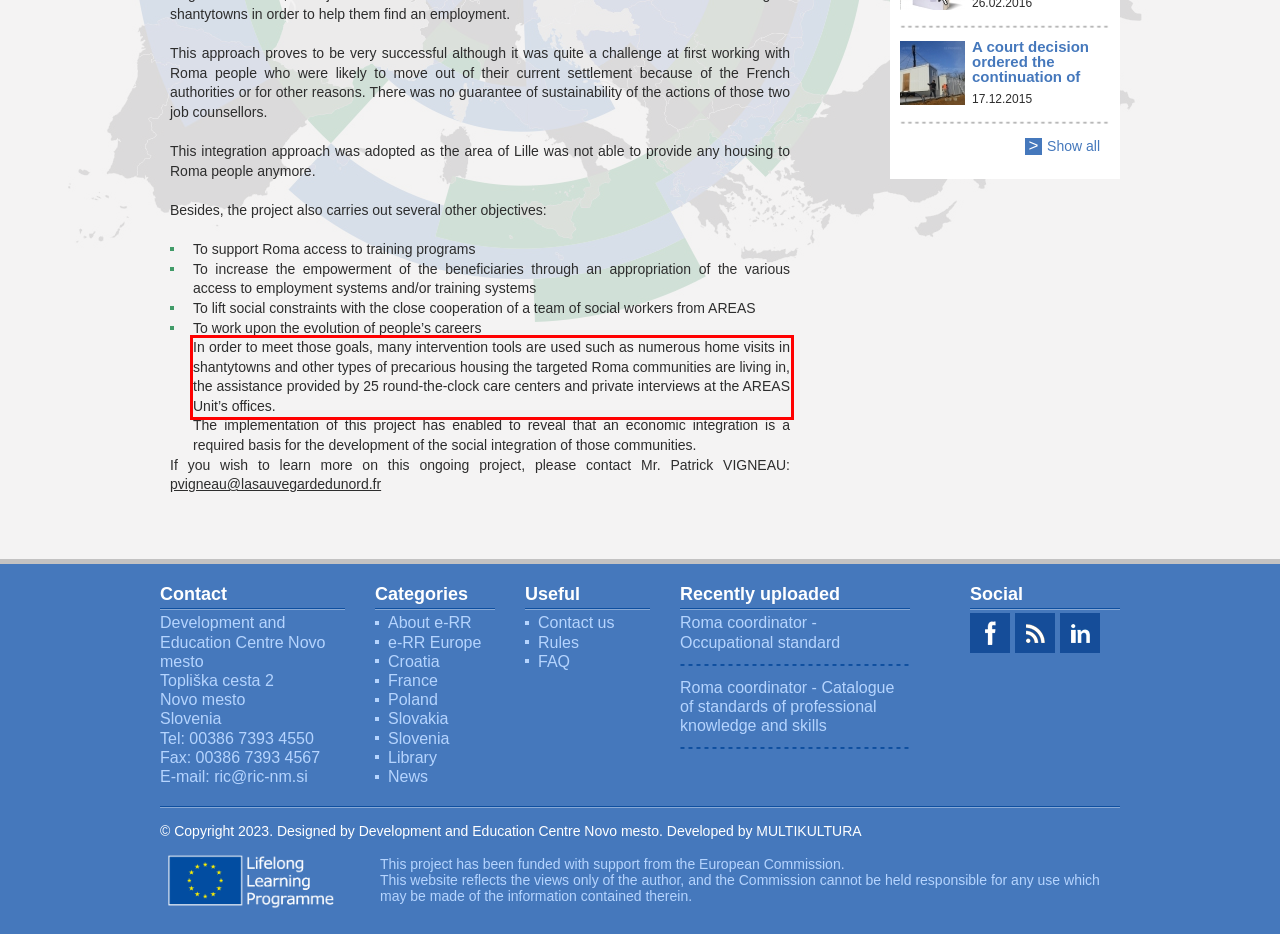You are looking at a screenshot of a webpage with a red rectangle bounding box. Use OCR to identify and extract the text content found inside this red bounding box.

In order to meet those goals, many intervention tools are used such as numerous home visits in shantytowns and other types of precarious housing the targeted Roma communities are living in, the assistance provided by 25 round-the-clock care centers and private interviews at the AREAS Unit’s offices.